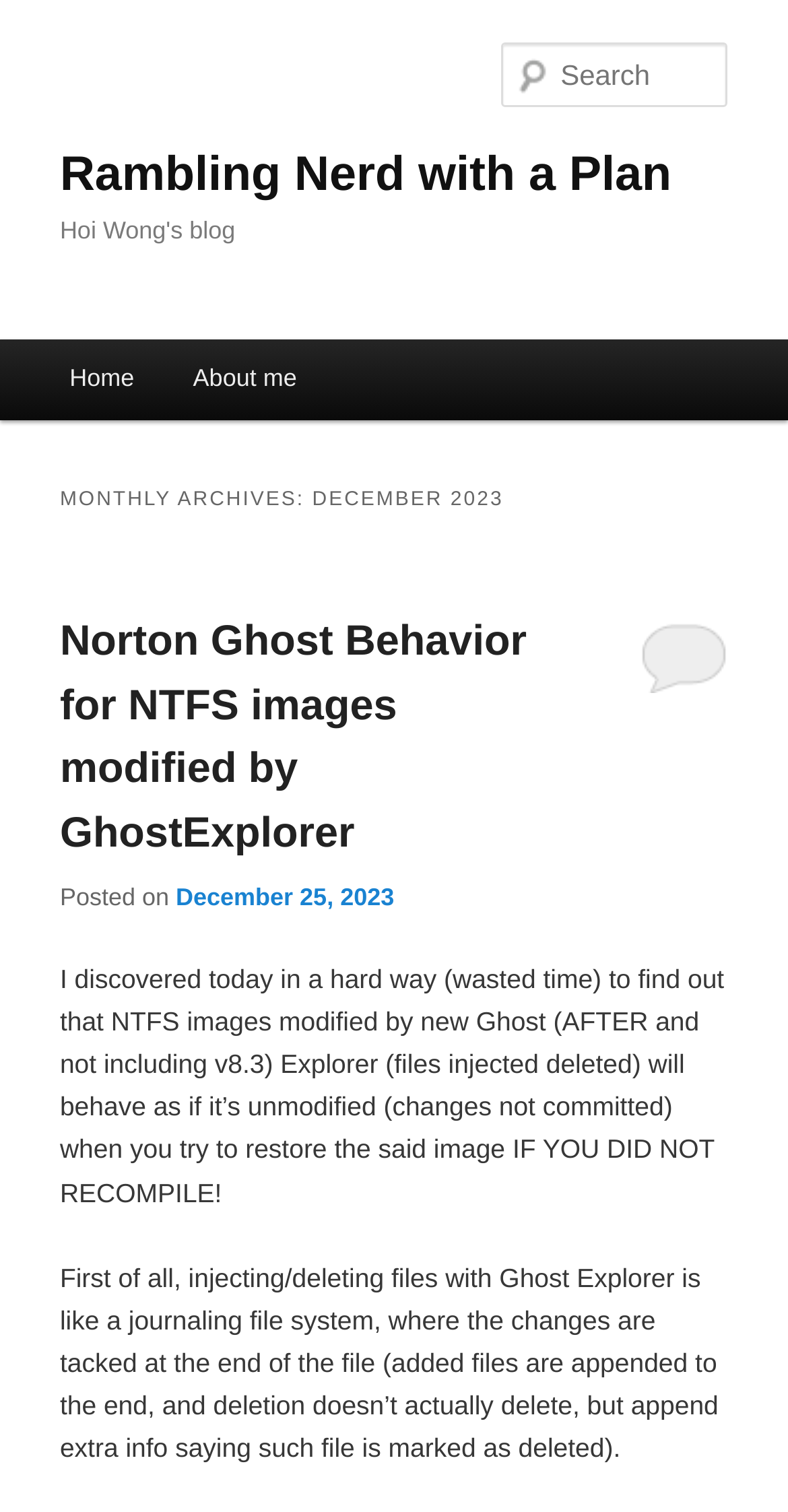What is the purpose of the 'Search' textbox?
Please use the image to deliver a detailed and complete answer.

The 'Search' textbox is located at the top of the webpage and is likely used to search for specific content within the blog.